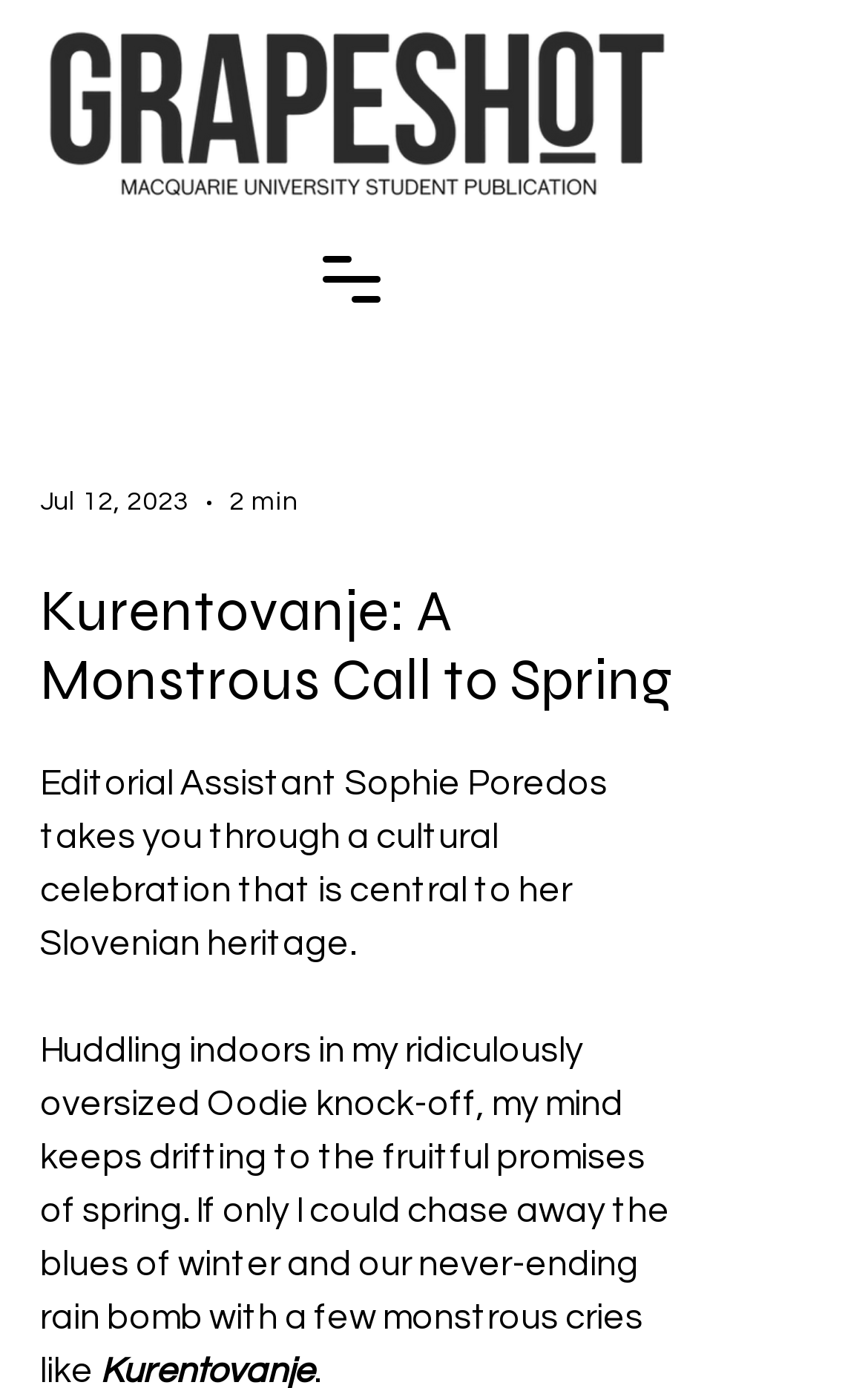Please provide a one-word or phrase answer to the question: 
What is the nationality of the author's heritage?

Slovenian